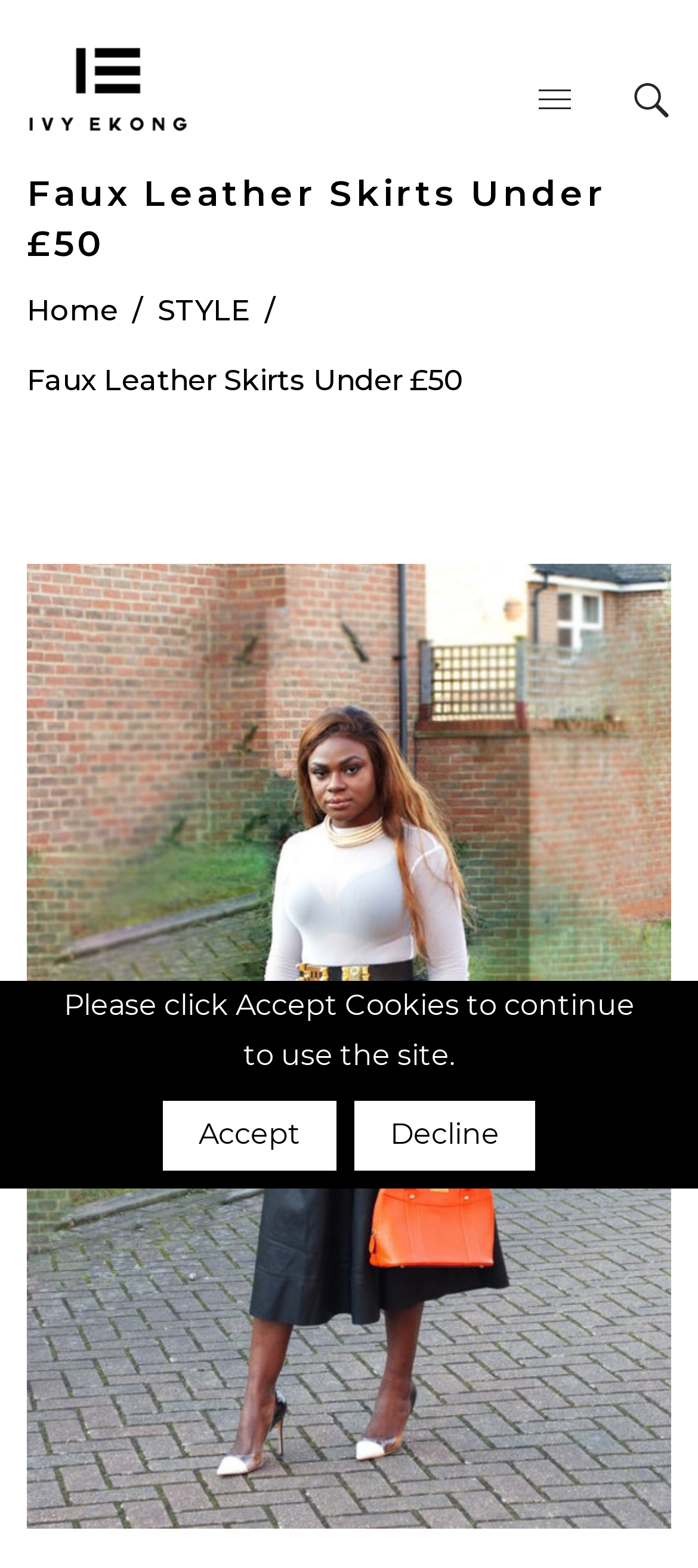Provide an in-depth description of the elements and layout of the webpage.

The webpage is about faux leather skirts, specifically those under £50. At the top left, there is a logo or brand image with the text "Ivy Ekong" next to it, which is also a clickable link. On the top right, there is another image, likely a social media or account icon, with no accompanying text.

Below the top section, there is a navigation bar with breadcrumbs, spanning the entire width of the page. Within this navigation bar, there is a heading that reads "Faux Leather Skirts Under £50" on the left, and two links, "Home" and "STYLE", on the left and center, respectively.

The main content of the page is an image that takes up most of the page's width, showcasing faux leather skirts. At the bottom of the page, there is a notice about cookies, with a static text that says "Please click Accept Cookies to continue to use the site." Next to this text, there are two buttons, "Accept" and "Decline", allowing users to make a choice about cookies.